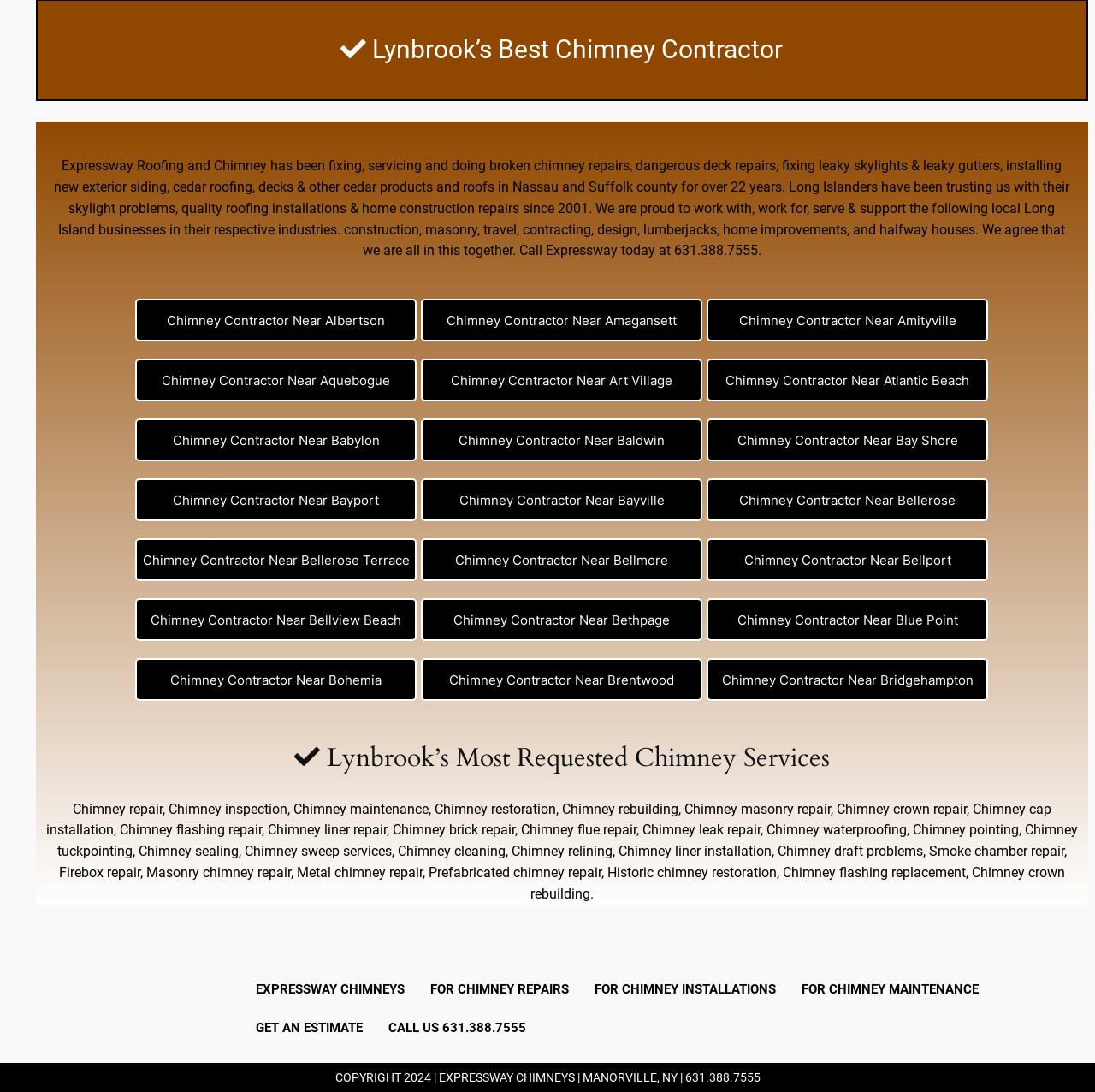Pinpoint the bounding box coordinates of the clickable element needed to complete the instruction: "Call Expressway today at 631.388.7555". The coordinates should be provided as four float numbers between 0 and 1: [left, top, right, bottom].

[0.615, 0.222, 0.692, 0.237]